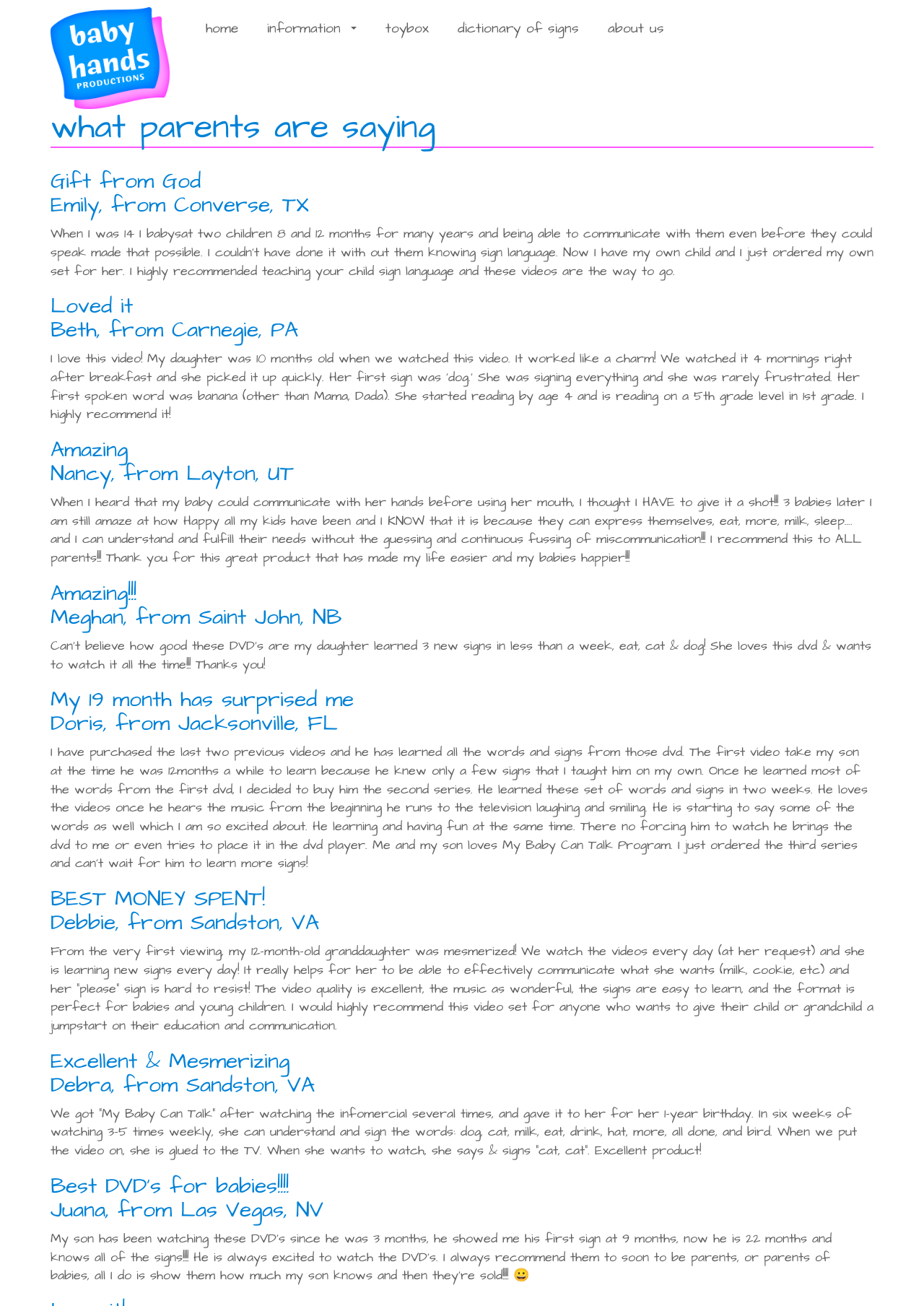Answer briefly with one word or phrase:
What is the name of the company?

Baby Hands Productions, Inc.